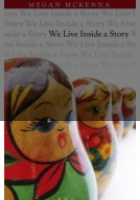Generate an in-depth description of the image you see.

This image features the cover of a book titled "We Live Inside a Story" by Megan McKenna. Prominently displayed is the vibrant artwork of Russian nesting dolls, known as Matryoshka dolls, which symbolize the theme of storytelling. Each doll reflects a traditional design, showcasing intricate patterns and colors that add visual depth to the cover. The repetitive titles create an emphasis on the importance and layered nature of stories in our lives. The overall composition suggests a rich narrative, inviting readers to explore the book's insights on spirituality and human experience.